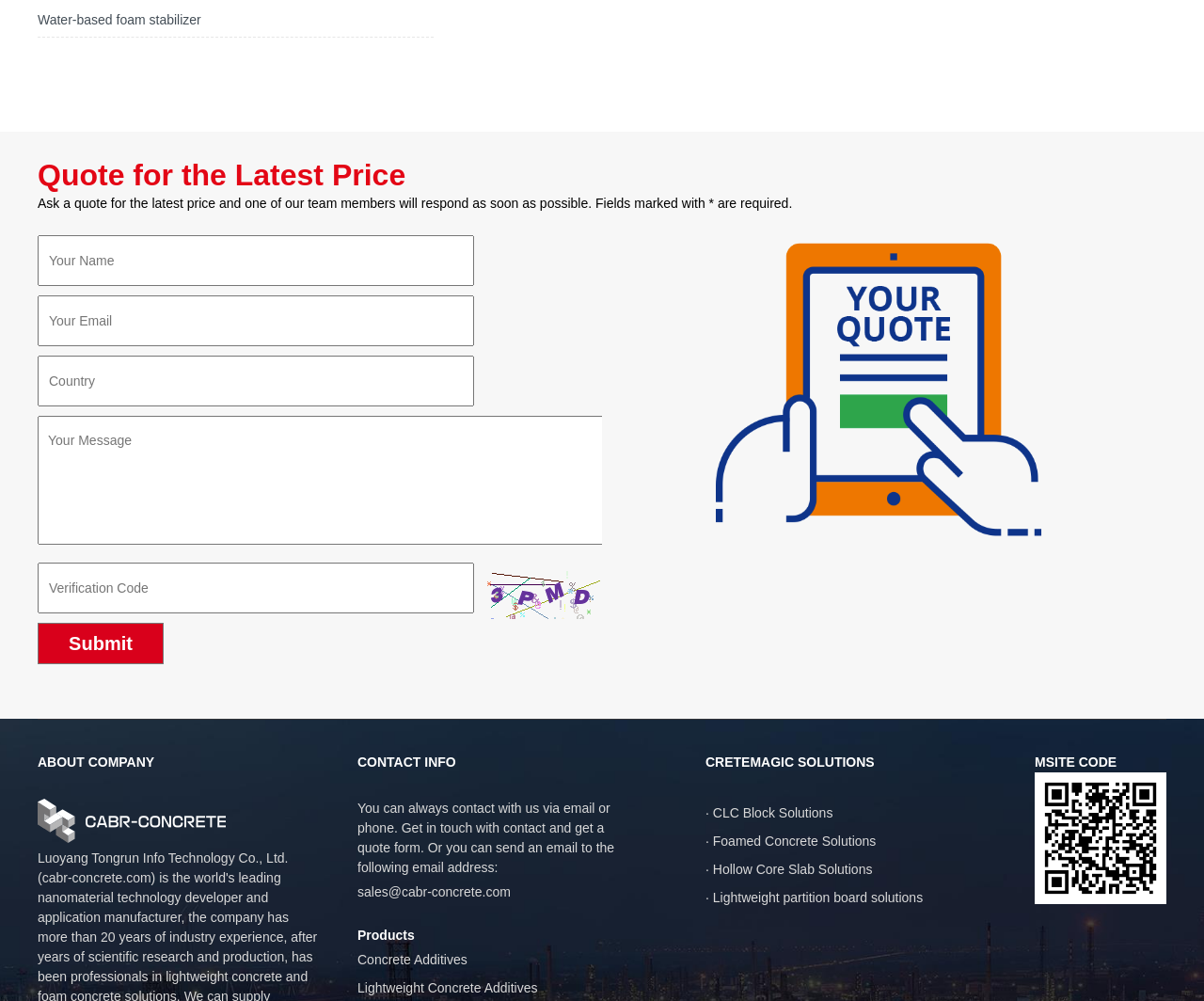Analyze the image and deliver a detailed answer to the question: How many textboxes are required in the quote form?

There are four textboxes in the quote form: 'Your Name', 'Your Email', 'Country', and 'Your Message'. Among them, 'Your Name', 'Your Email', and 'Your Message' are required, as indicated by the 'required: True' attribute.